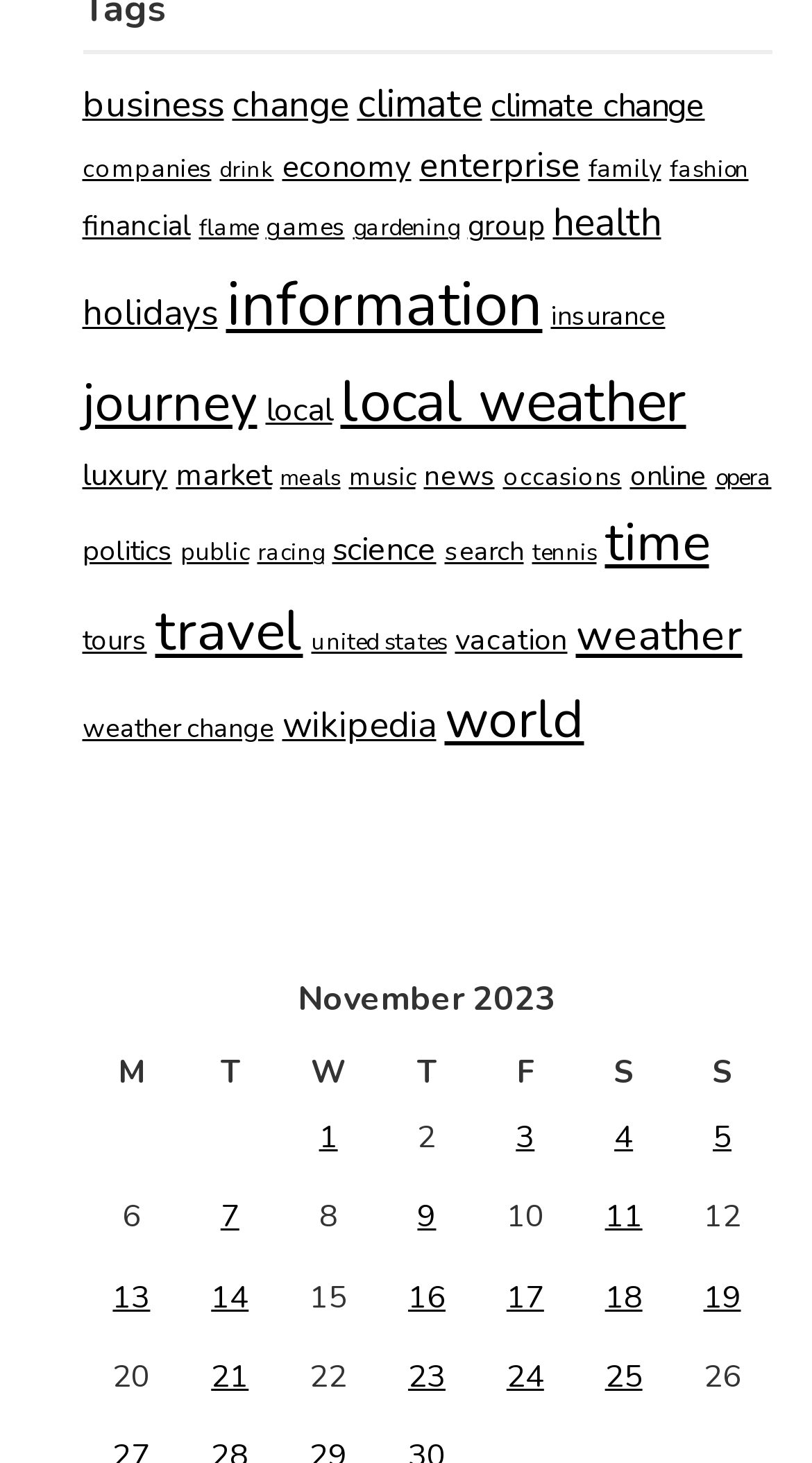Carefully examine the image and provide an in-depth answer to the question: How many rows are in the grid?

I counted the rows in the grid and found that there are 3 rows, each containing dates and corresponding post information.